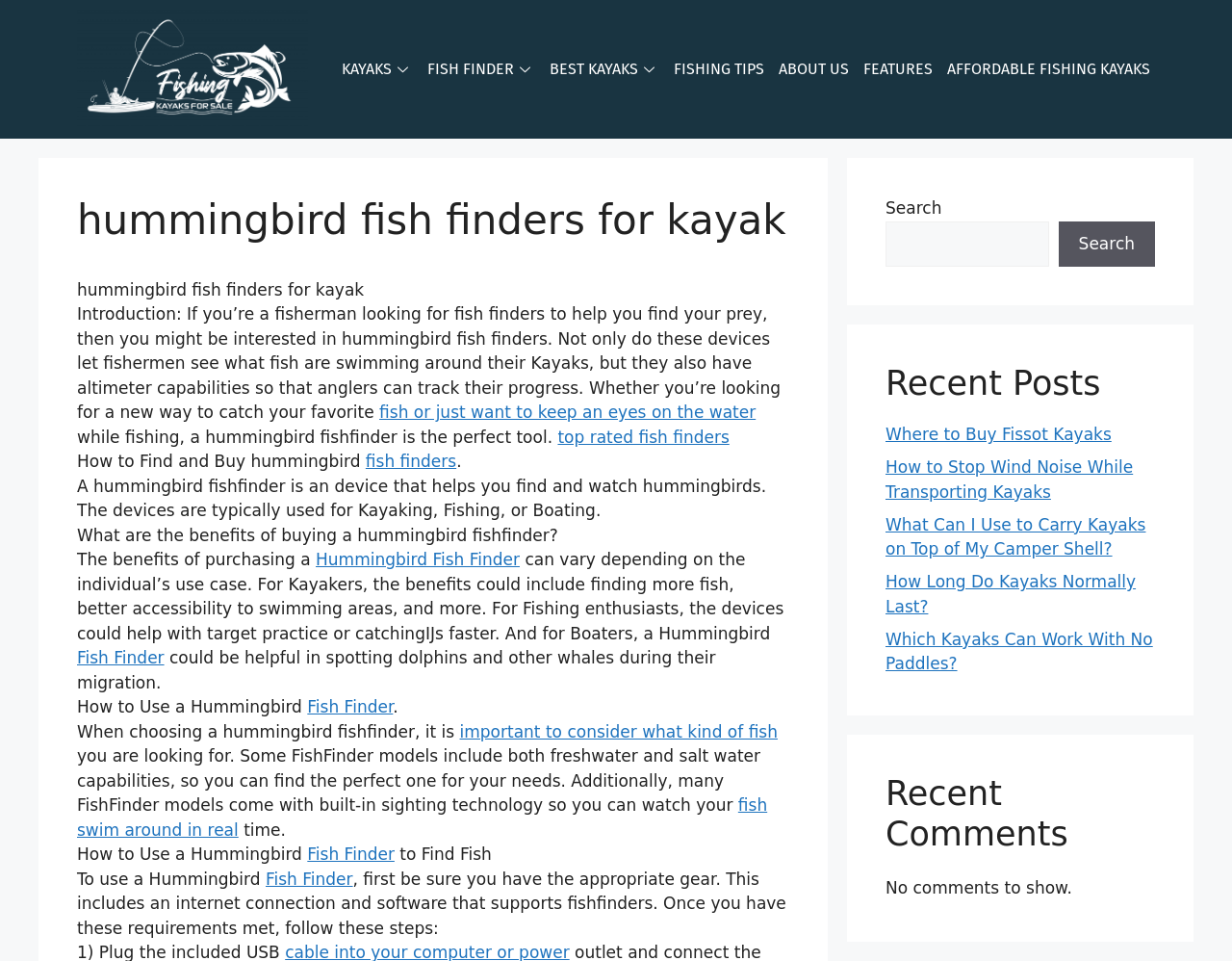What type of fish can be found using a hummingbird fish finder?
Based on the image, answer the question with a single word or brief phrase.

Freshwater and saltwater fish